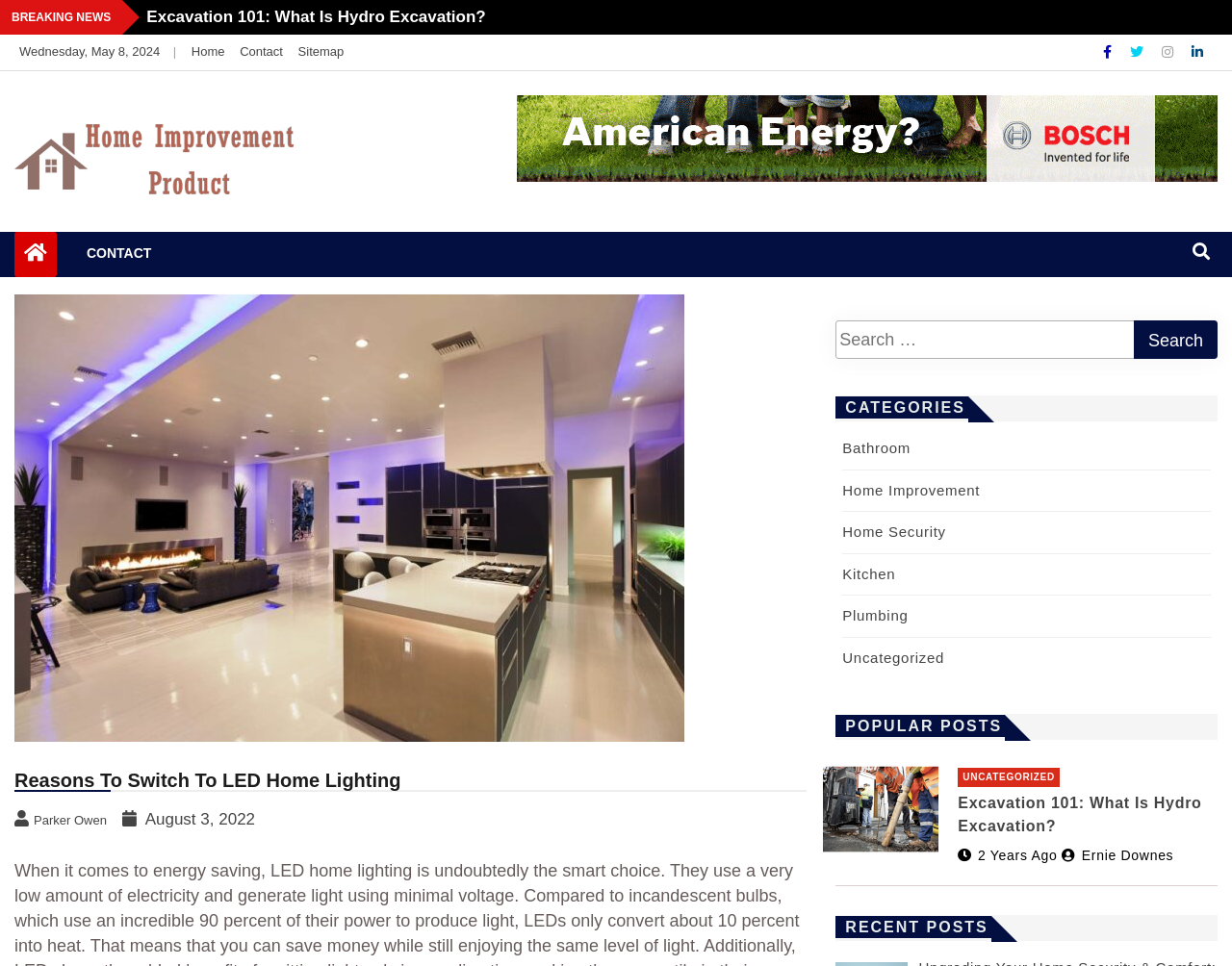Locate the bounding box coordinates of the area to click to fulfill this instruction: "Search for something". The bounding box should be presented as four float numbers between 0 and 1, in the order [left, top, right, bottom].

[0.678, 0.332, 0.988, 0.379]